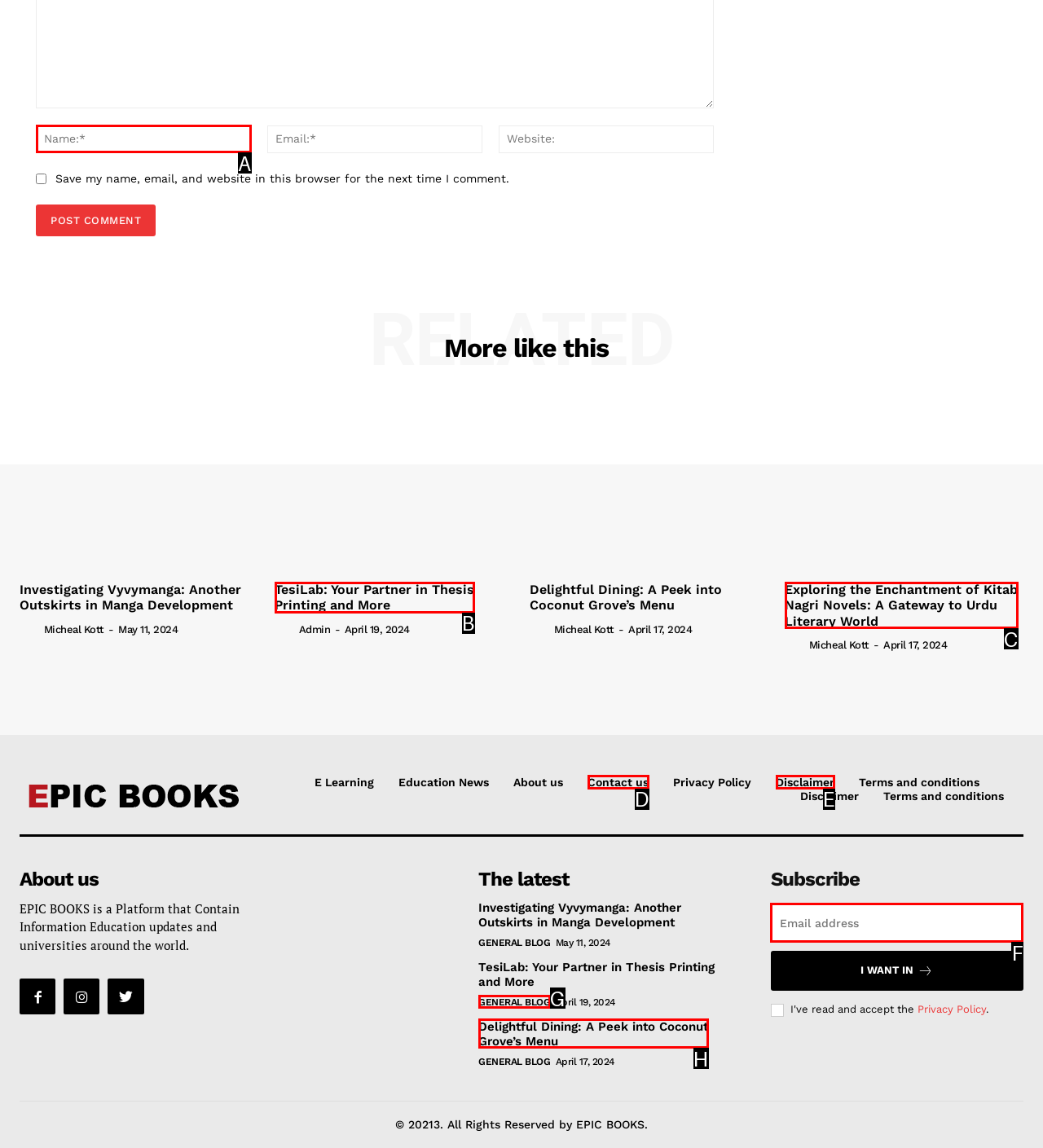Identify which lettered option completes the task: Subscribe with your email. Provide the letter of the correct choice.

F